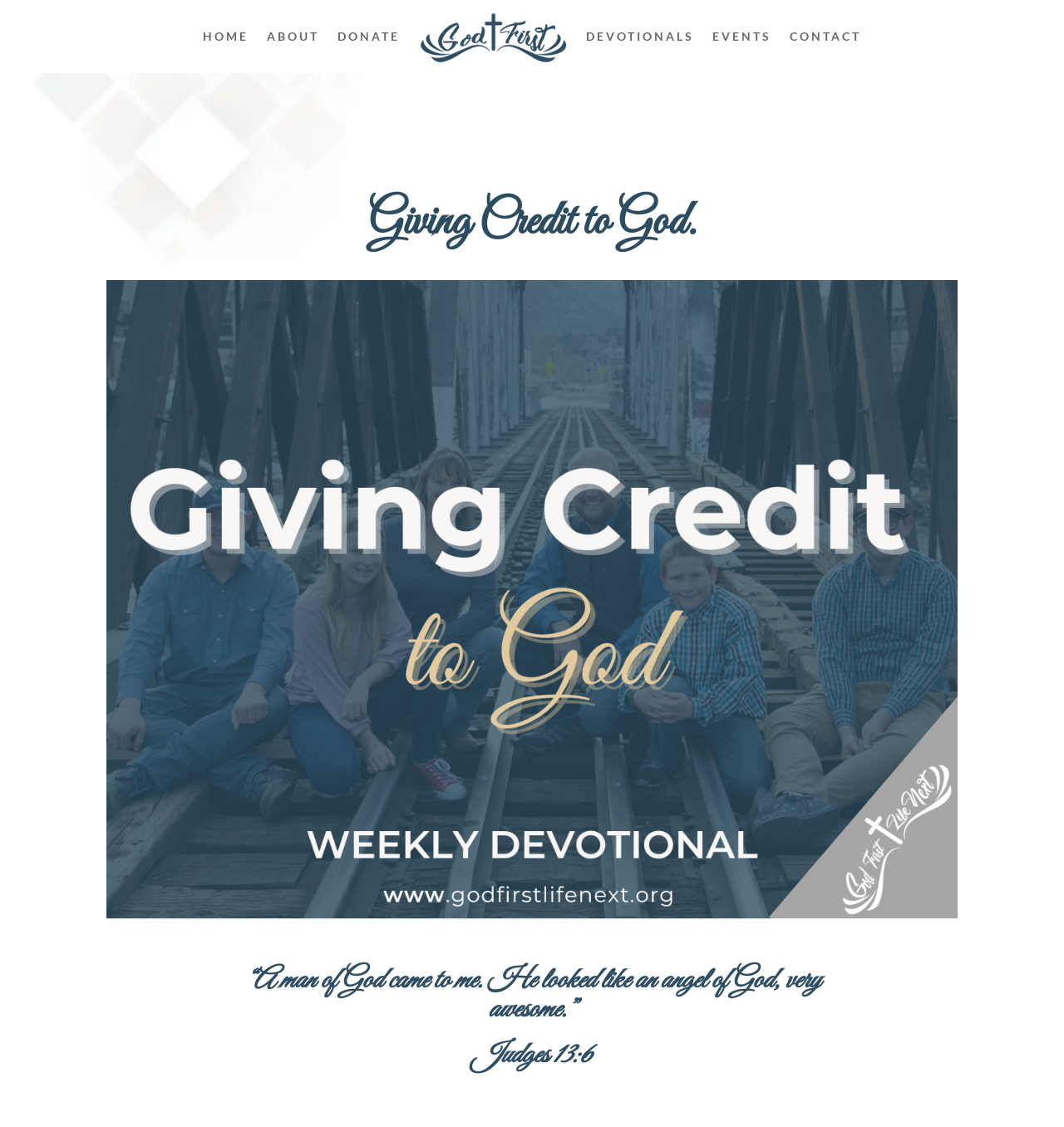Determine the main headline of the webpage and provide its text.

Giving Credit to God.